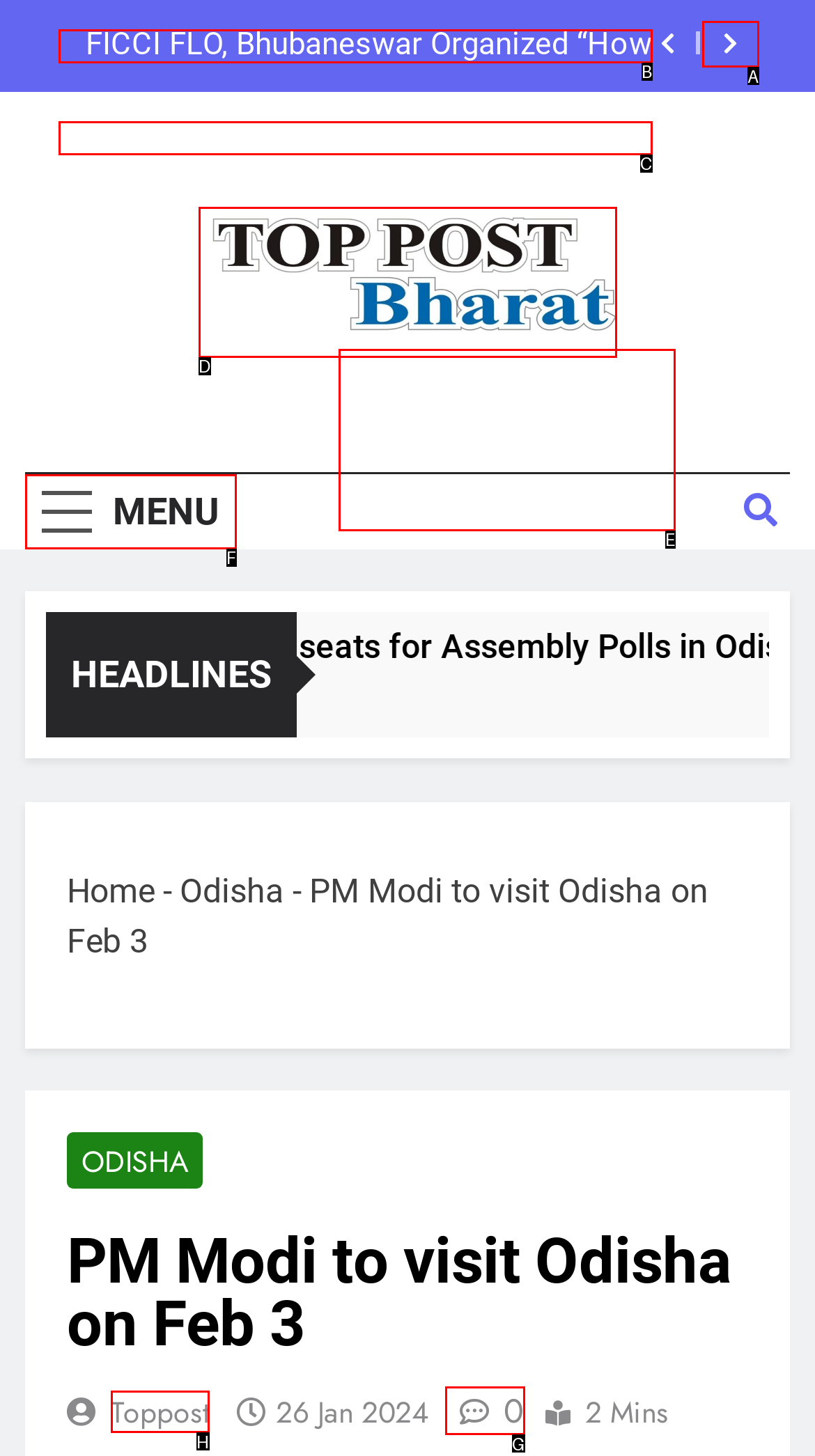What letter corresponds to the UI element to complete this task: Click the menu button
Answer directly with the letter.

F